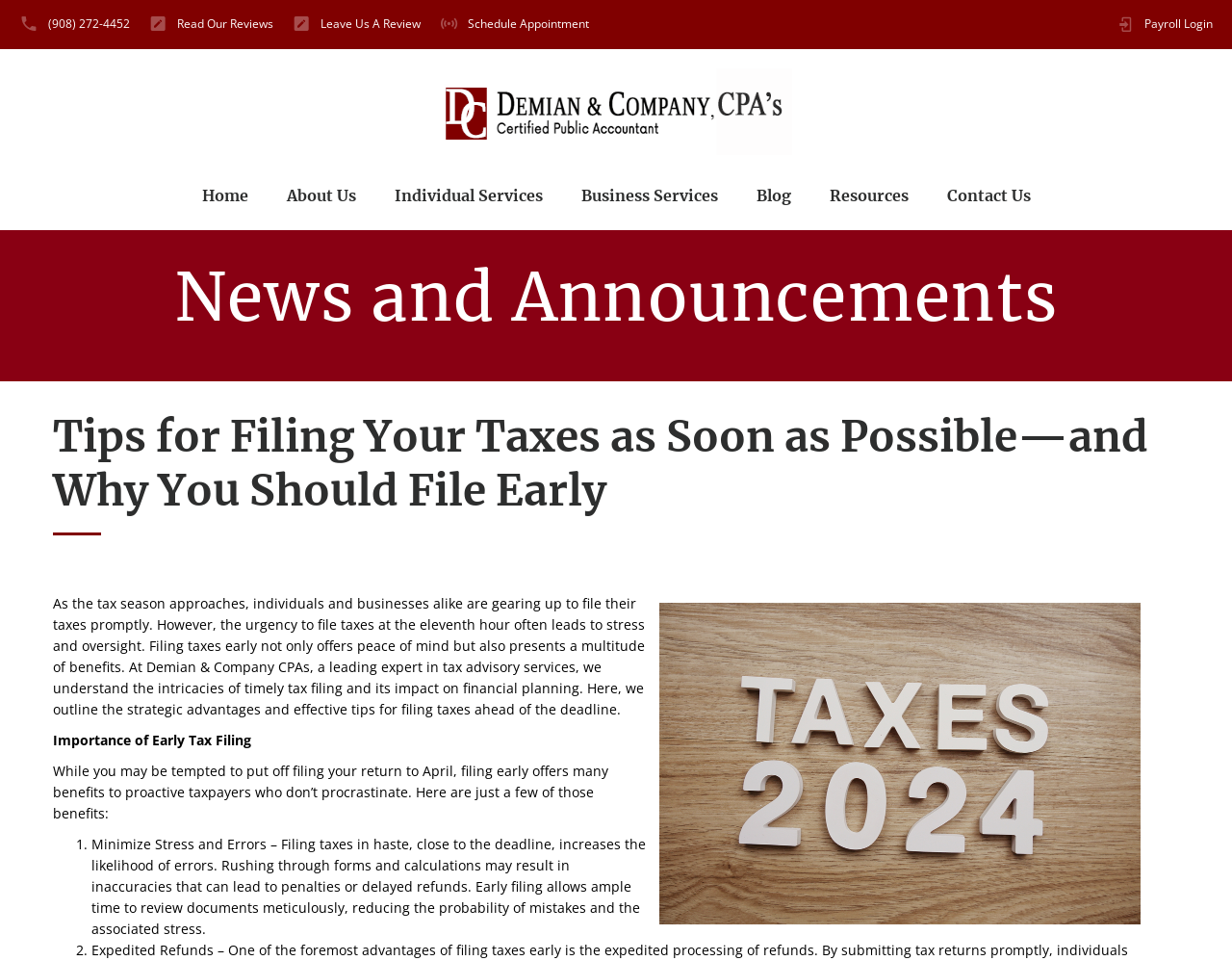Provide the bounding box coordinates of the HTML element described by the text: "Read Our Reviews". The coordinates should be in the format [left, top, right, bottom] with values between 0 and 1.

[0.144, 0.016, 0.222, 0.033]